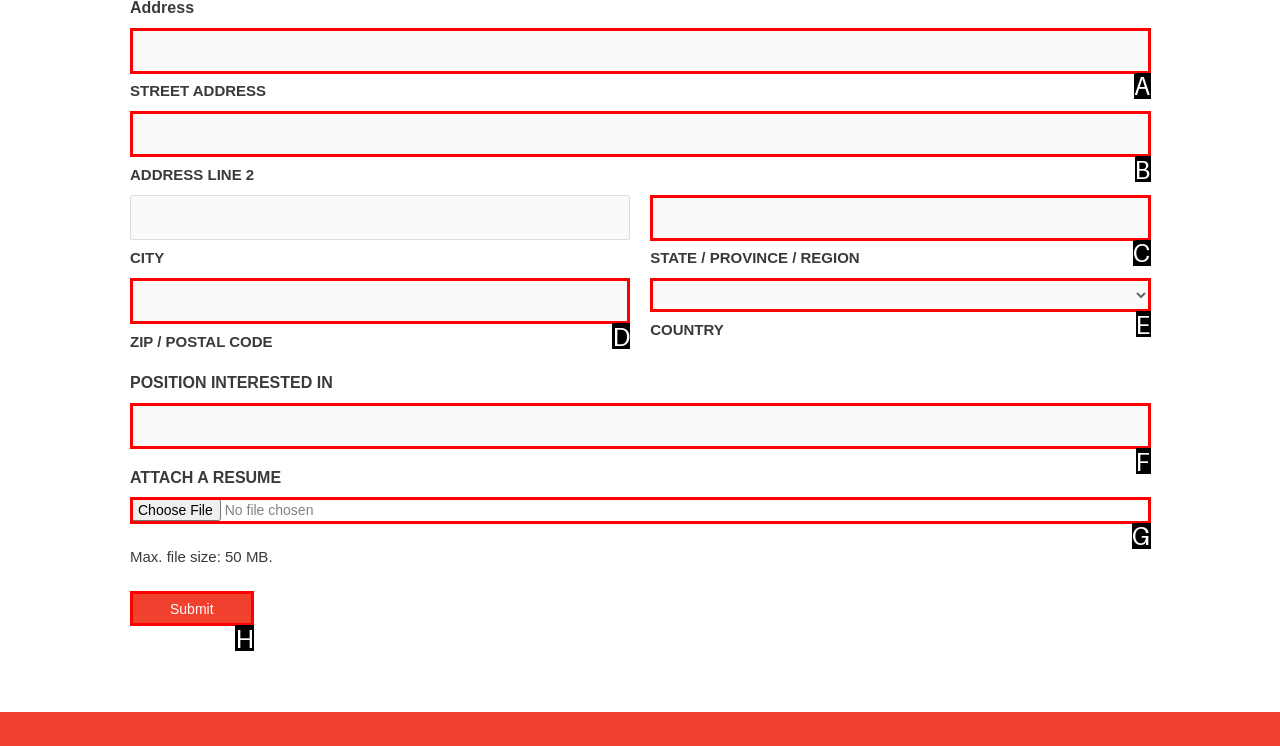Identify which HTML element aligns with the description: parent_node: ADDRESS LINE 2 name="input_5.2"
Answer using the letter of the correct choice from the options available.

B